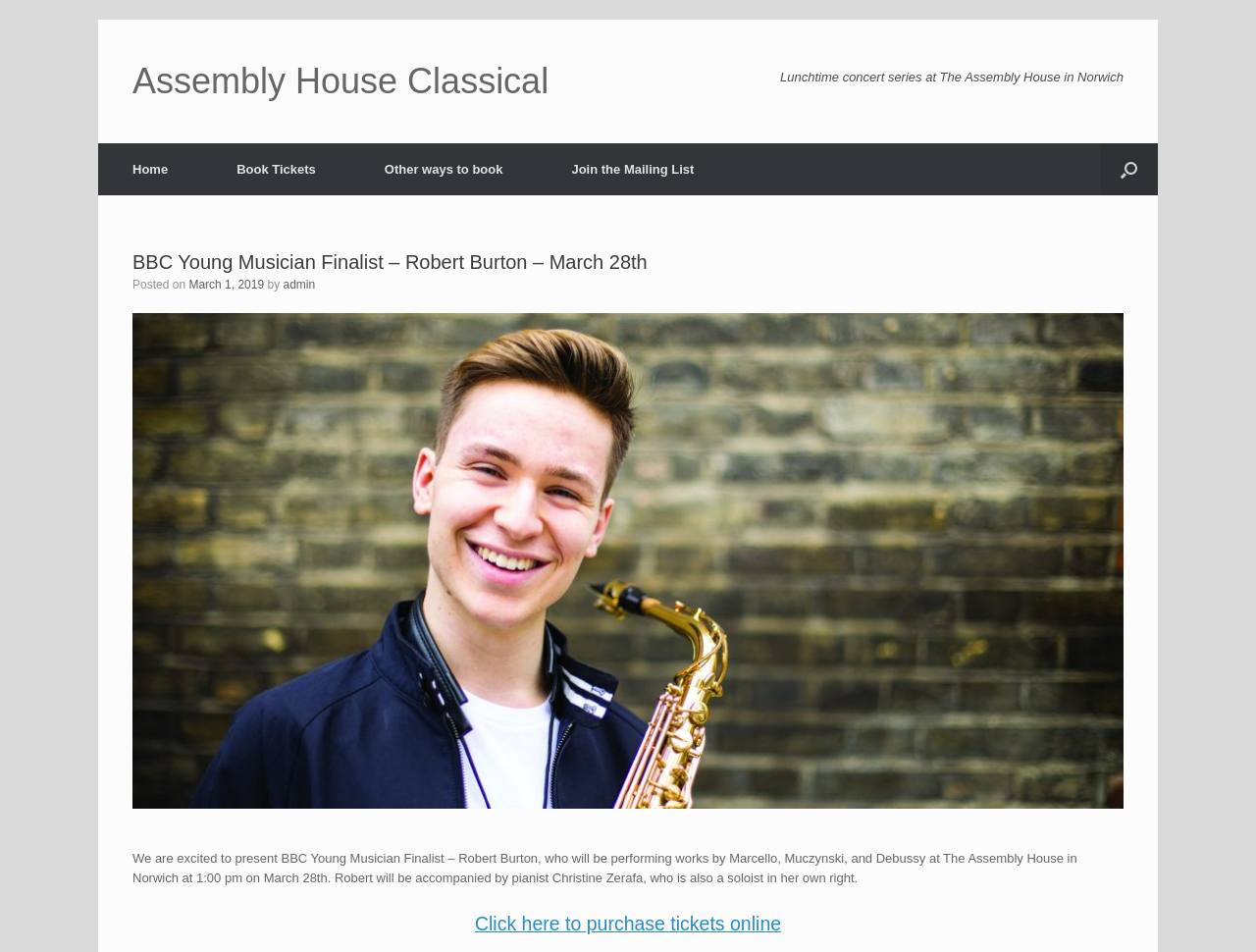What can be done by clicking the link 'Click here to purchase tickets online'?
Could you give a comprehensive explanation in response to this question?

The webpage provides a link 'Click here to purchase tickets online', which suggests that clicking on this link will allow users to purchase tickets online for Robert Burton's concert. Therefore, the answer is to purchase tickets online.